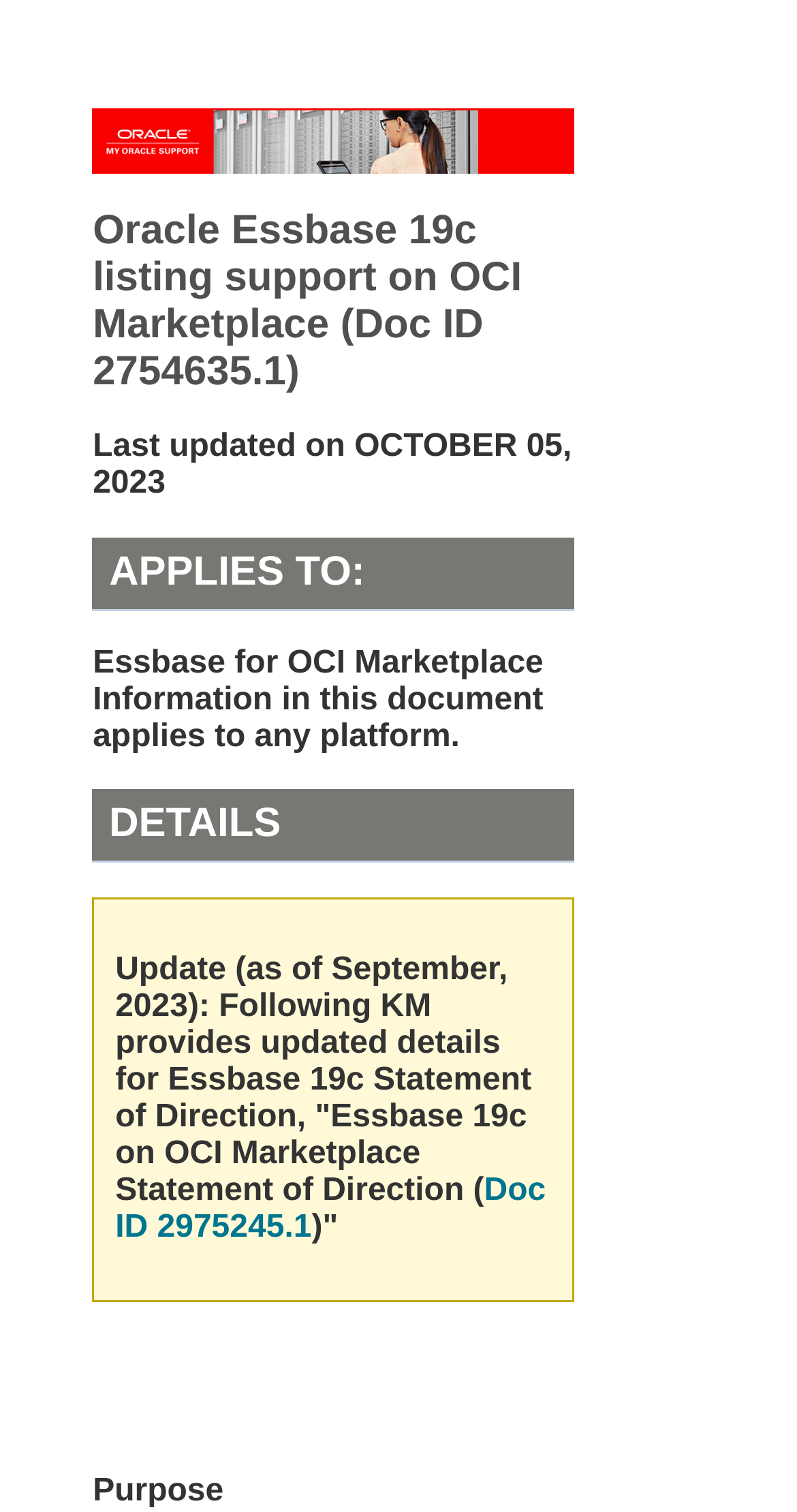Given the description of the UI element: "Doc ID 2975245.1", predict the bounding box coordinates in the form of [left, top, right, bottom], with each value being a float between 0 and 1.

[0.145, 0.776, 0.685, 0.823]